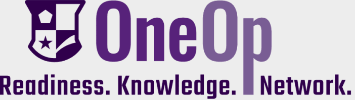Illustrate the image with a detailed and descriptive caption.

The image features the logo of OneOp, which emphasizes the themes of readiness, knowledge, and networking. The logo showcases a stylized shield design, accompanied by a star, symbolizing support and service. The words "OneOp" are prominently displayed in a modern font, underscoring the organization's commitment to providing resources for military families. Below the name, the phrases "Readiness. Knowledge. Network." reinforce its mission to enhance the lives of those serving in the military community. This visual identity reflects the organization's dedication to fostering resilience and well-being among military families during turbulent times.